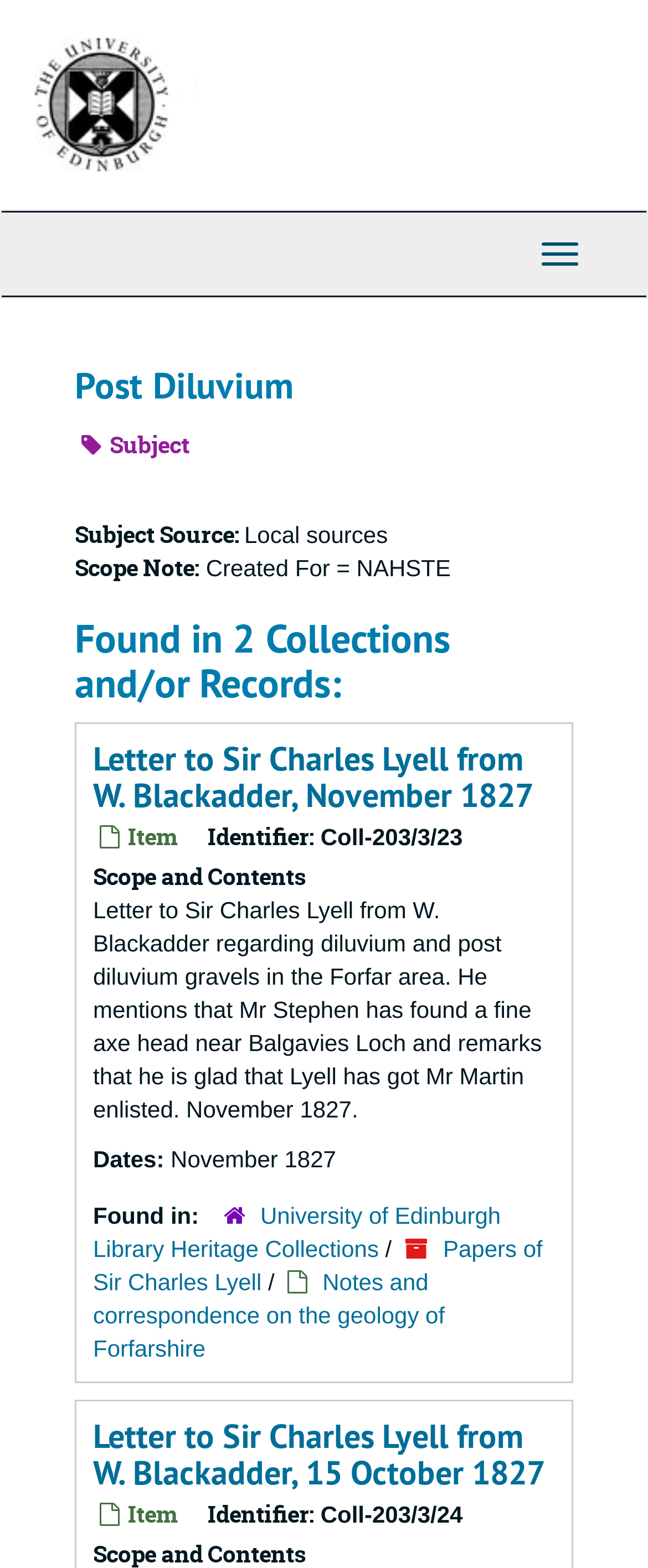Please answer the following question using a single word or phrase: 
Who is the recipient of the first letter?

Sir Charles Lyell